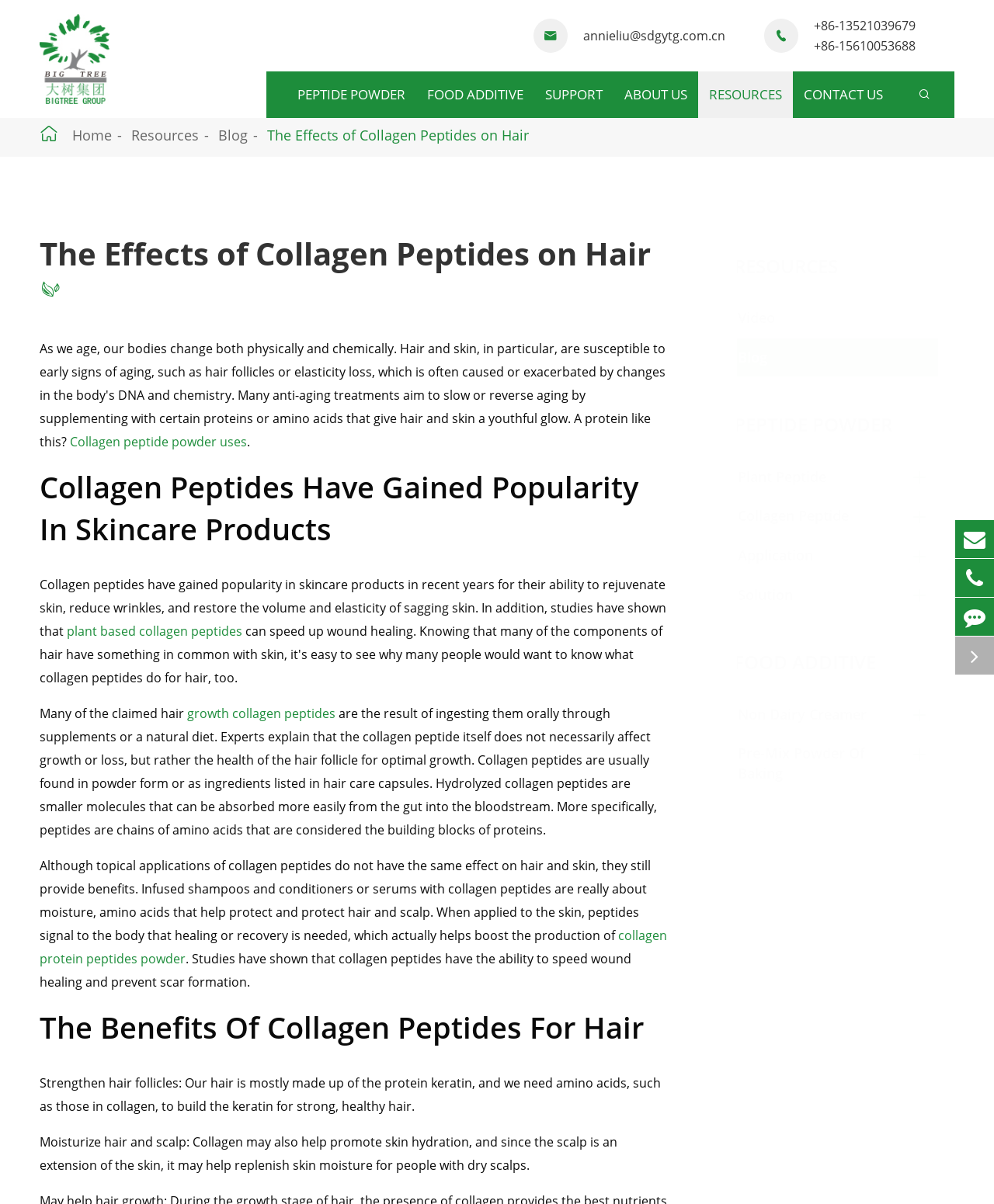What is the format of collagen peptides used in hair care products? Examine the screenshot and reply using just one word or a brief phrase.

Powder form